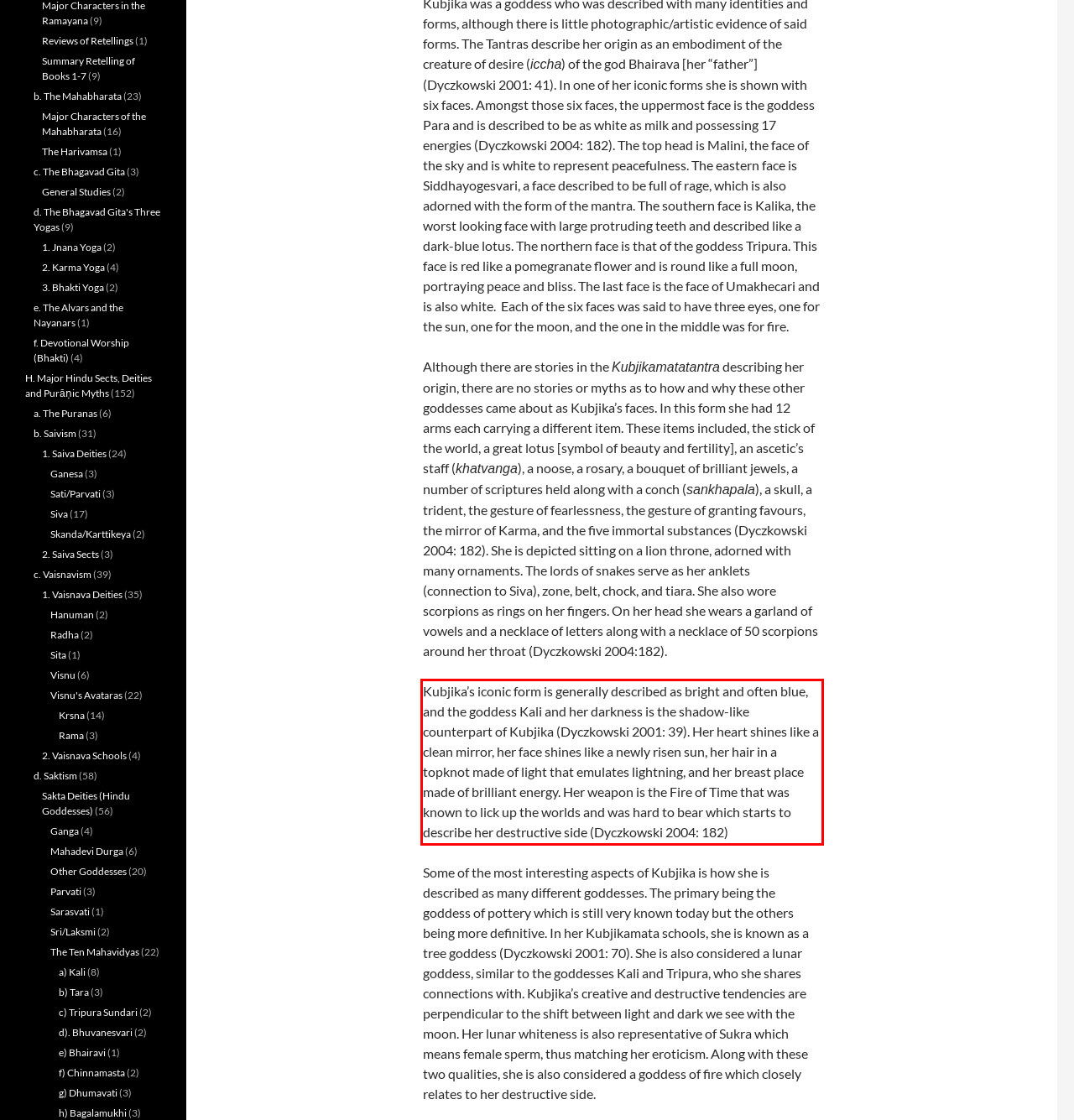Please identify and extract the text content from the UI element encased in a red bounding box on the provided webpage screenshot.

Kubjika’s iconic form is generally described as bright and often blue, and the goddess Kali and her darkness is the shadow-like counterpart of Kubjika (Dyczkowski 2001: 39). Her heart shines like a clean mirror, her face shines like a newly risen sun, her hair in a topknot made of light that emulates lightning, and her breast place made of brilliant energy. Her weapon is the Fire of Time that was known to lick up the worlds and was hard to bear which starts to describe her destructive side (Dyczkowski 2004: 182)